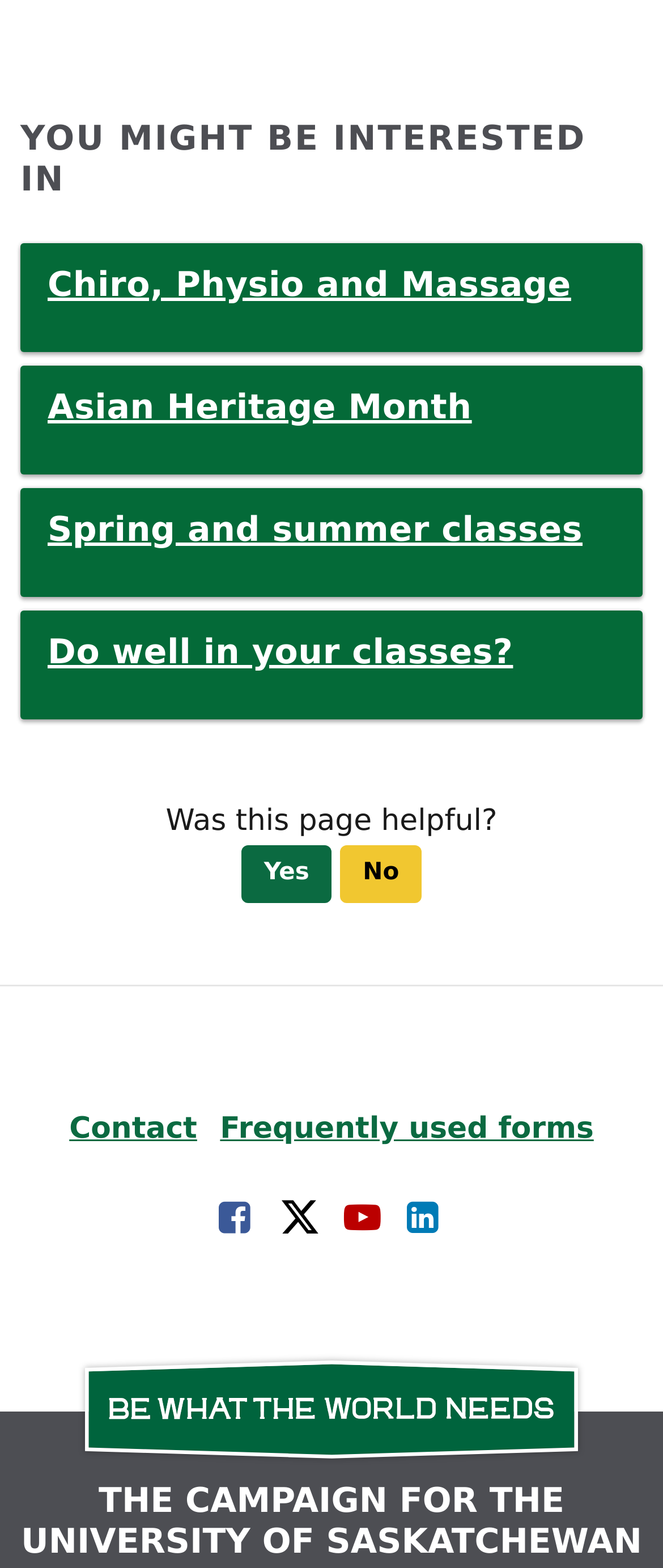Using the element description: "No", determine the bounding box coordinates for the specified UI element. The coordinates should be four float numbers between 0 and 1, [left, top, right, bottom].

[0.514, 0.539, 0.635, 0.576]